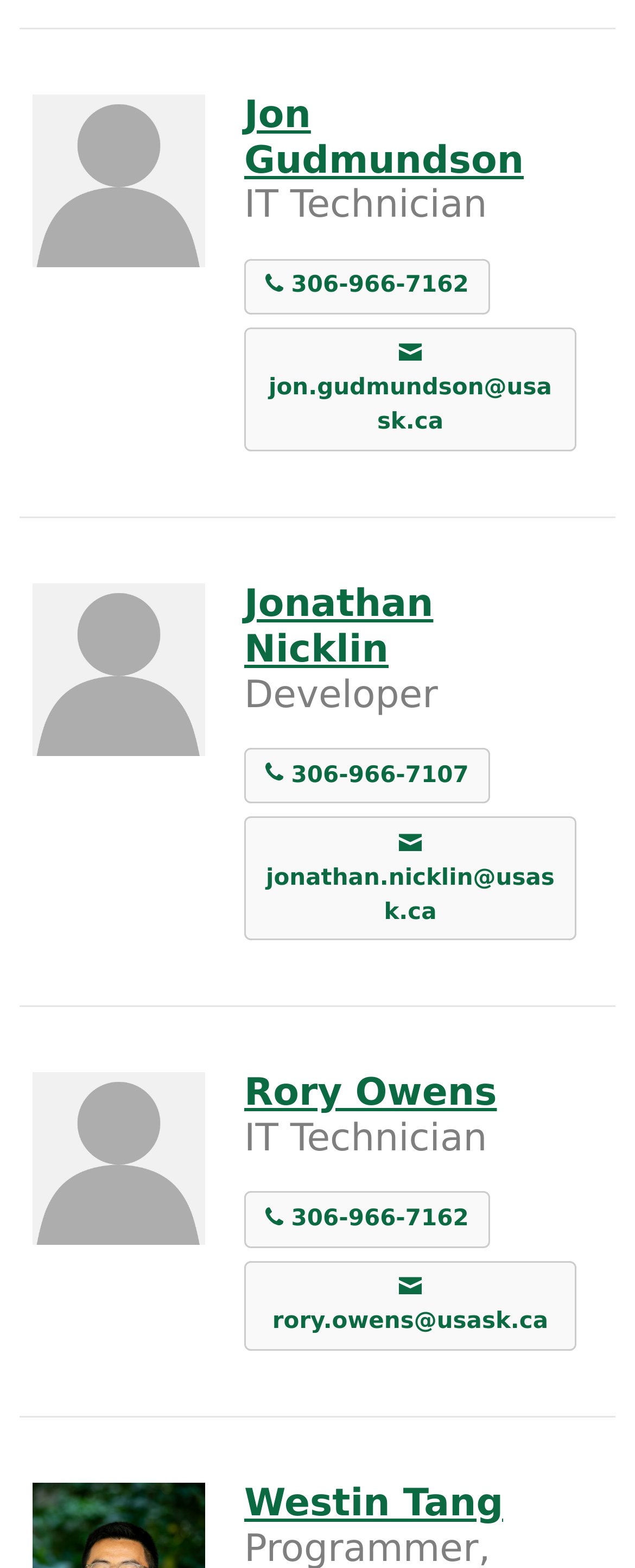Find the bounding box coordinates of the element's region that should be clicked in order to follow the given instruction: "email Jon Gudmundson". The coordinates should consist of four float numbers between 0 and 1, i.e., [left, top, right, bottom].

[0.385, 0.209, 0.908, 0.288]